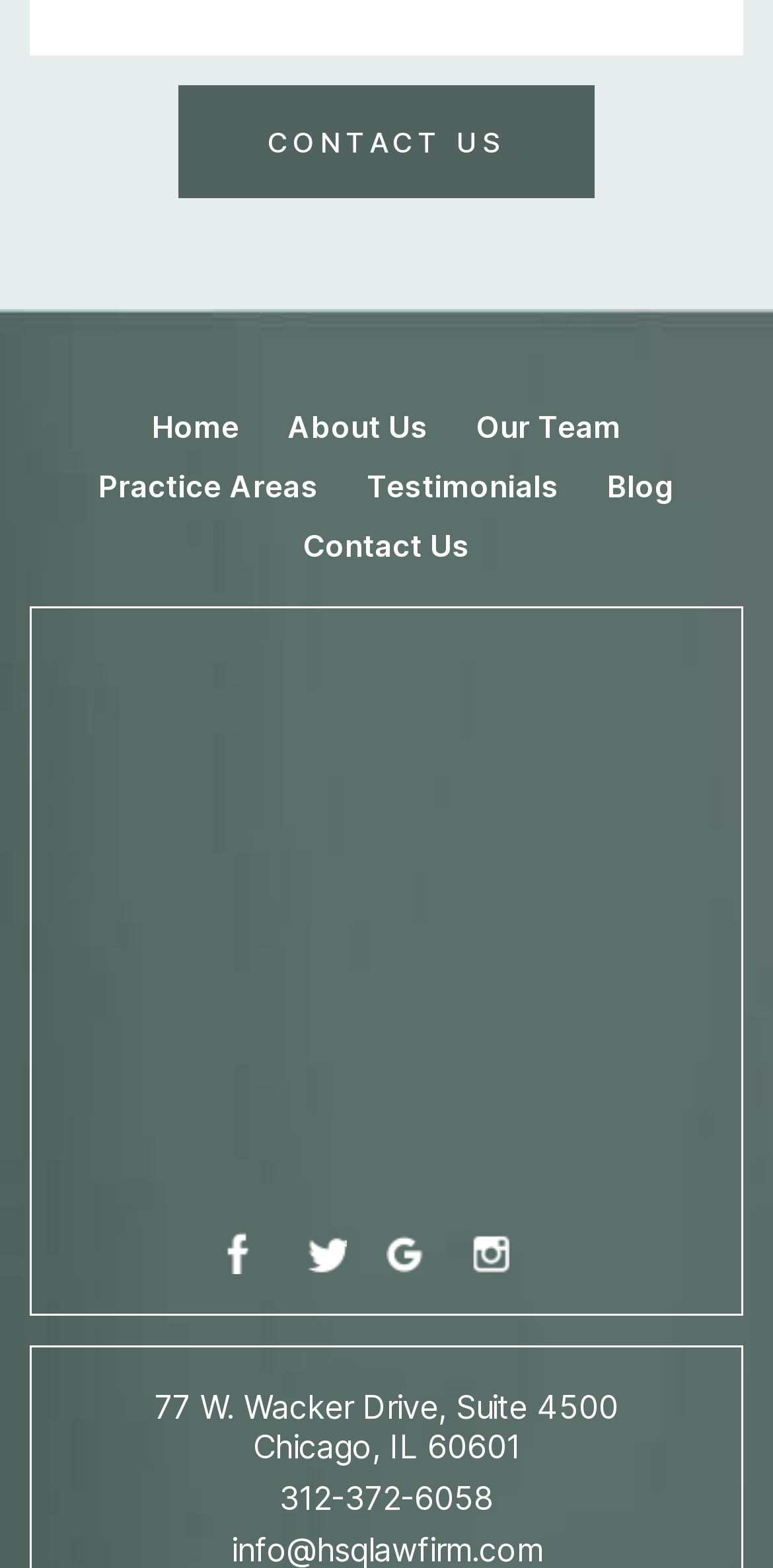Please find the bounding box coordinates of the element that you should click to achieve the following instruction: "Call the phone number". The coordinates should be presented as four float numbers between 0 and 1: [left, top, right, bottom].

[0.092, 0.943, 0.908, 0.968]